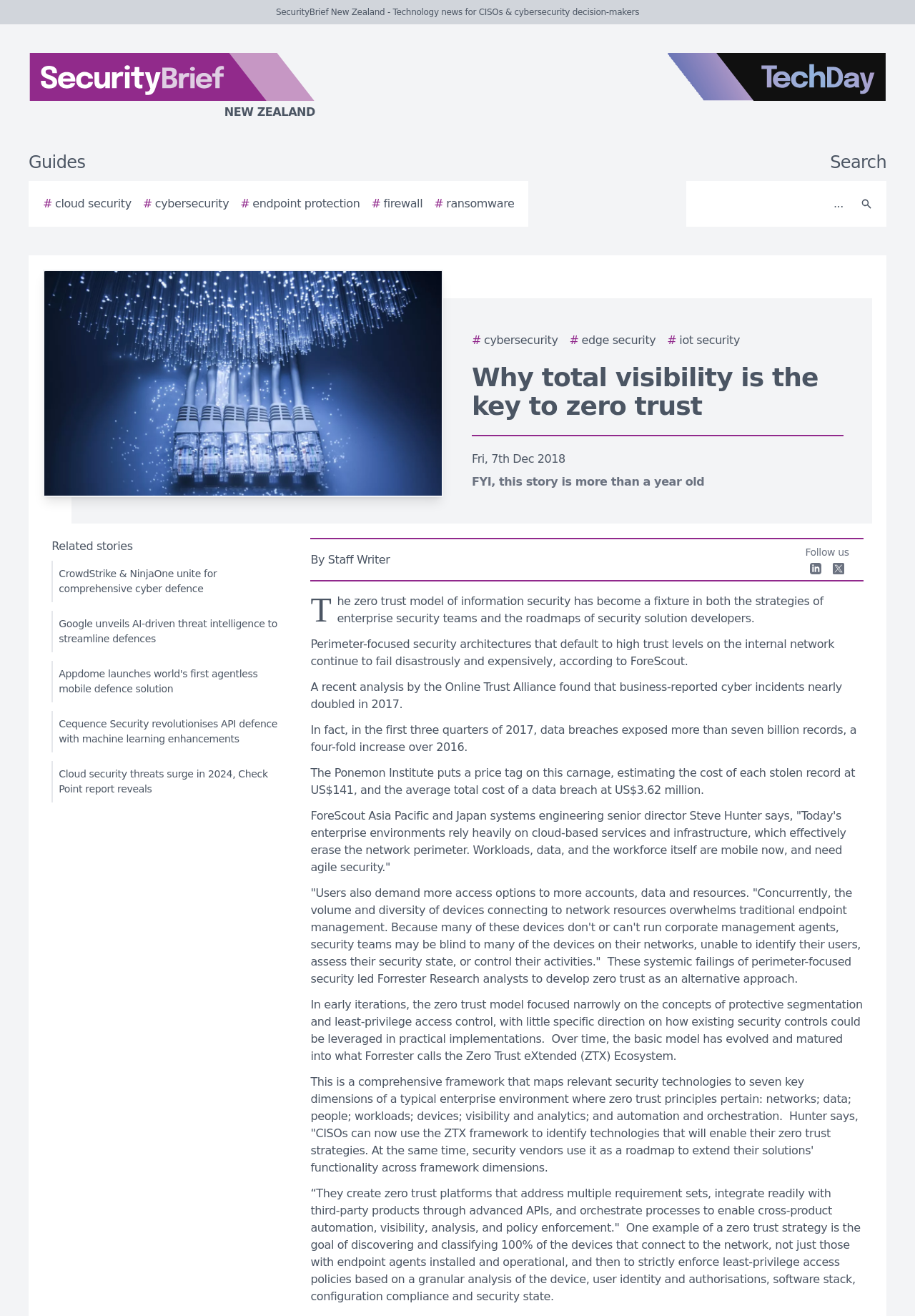What is the estimated cost of each stolen record?
Give a one-word or short phrase answer based on the image.

US$141